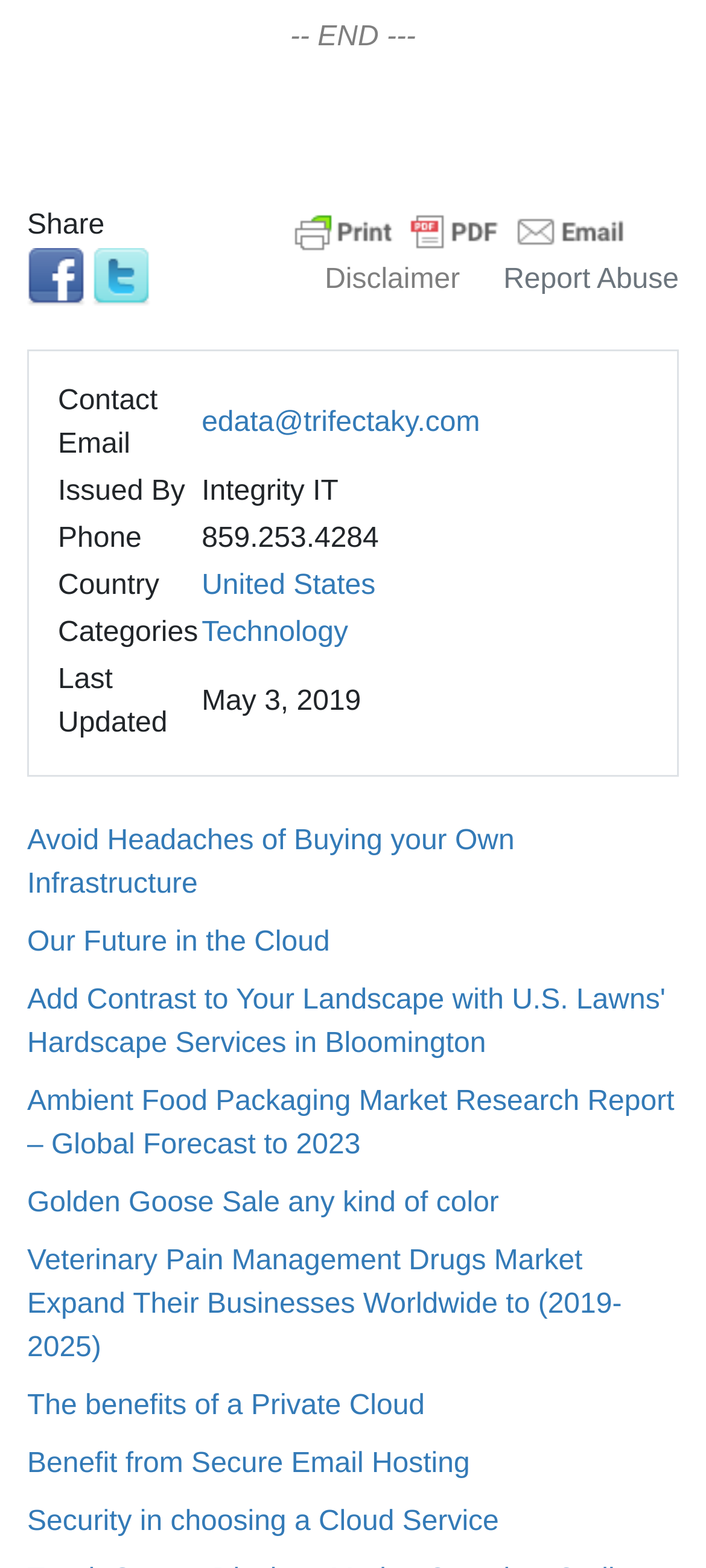Refer to the image and provide an in-depth answer to the question: 
What is the phone number?

I found the phone number by examining the table with the gridcells, where I saw a row with a gridcell labeled 'Phone' and another gridcell with the phone number '859.253.4284'.